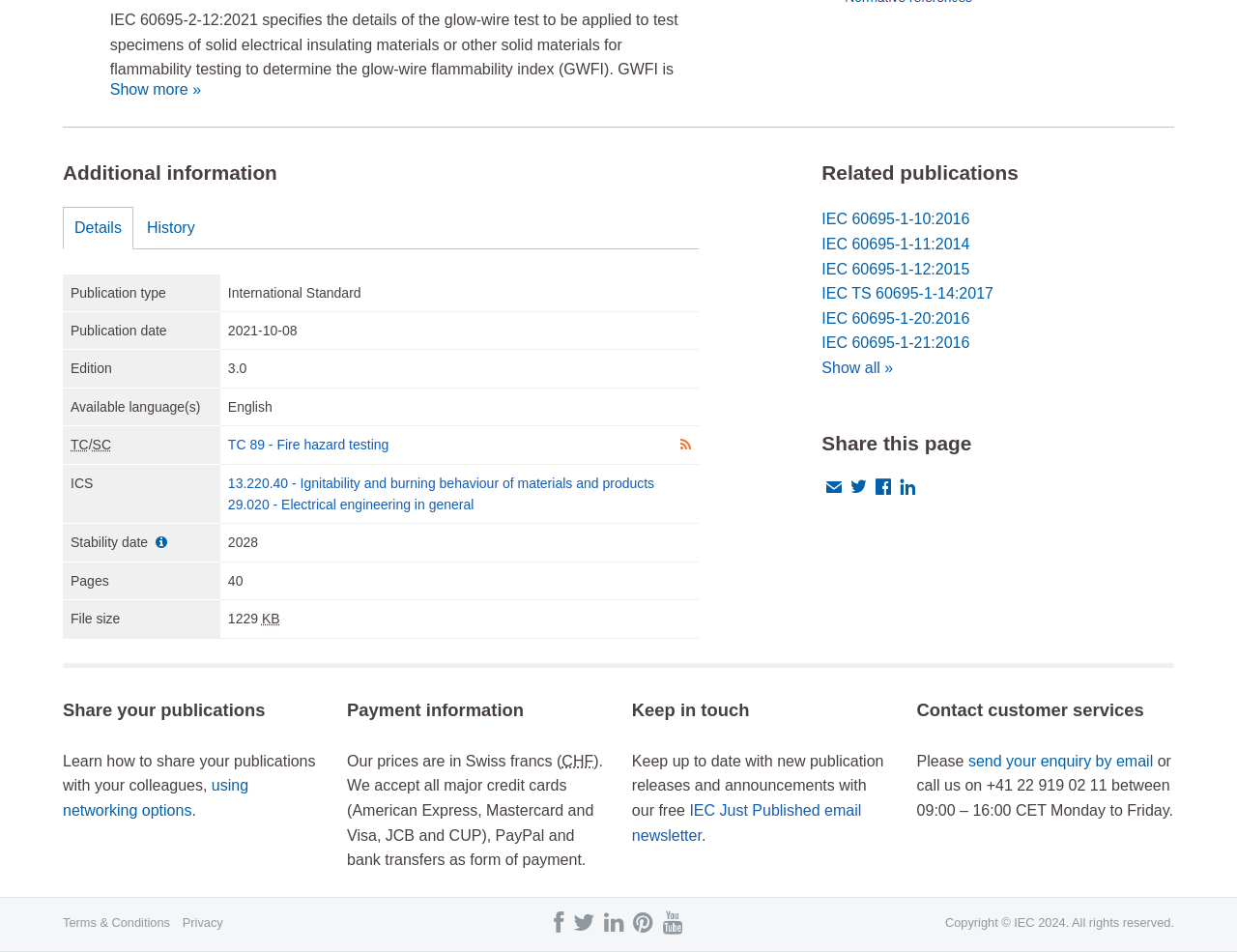Using the given description, provide the bounding box coordinates formatted as (top-left x, top-left y, bottom-right x, bottom-right y), with all values being floating point numbers between 0 and 1. Description: IEC Just Published email newsletter

[0.511, 0.843, 0.696, 0.886]